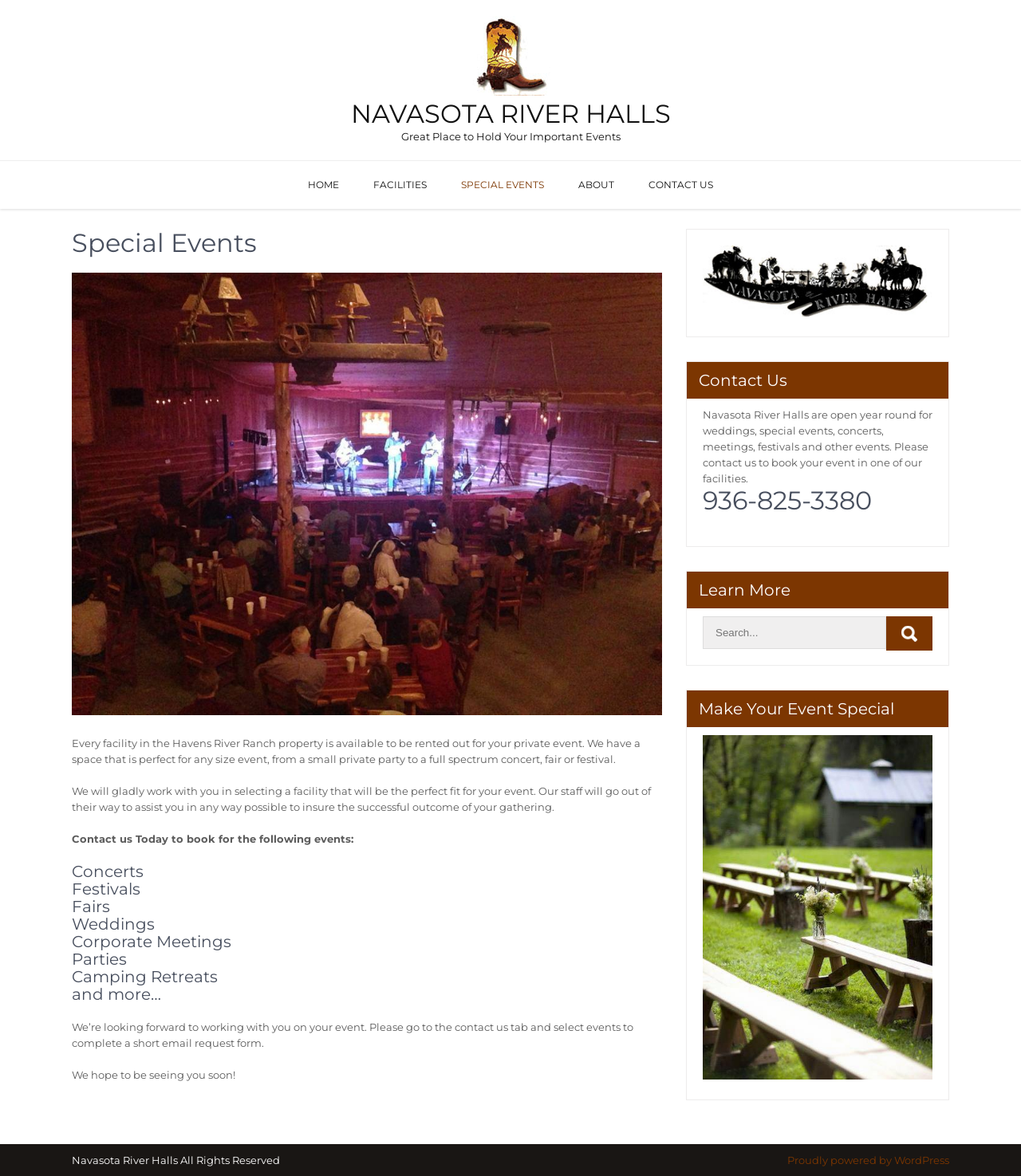Please find the bounding box coordinates of the element that needs to be clicked to perform the following instruction: "Go to HOME page". The bounding box coordinates should be four float numbers between 0 and 1, represented as [left, top, right, bottom].

[0.286, 0.137, 0.348, 0.178]